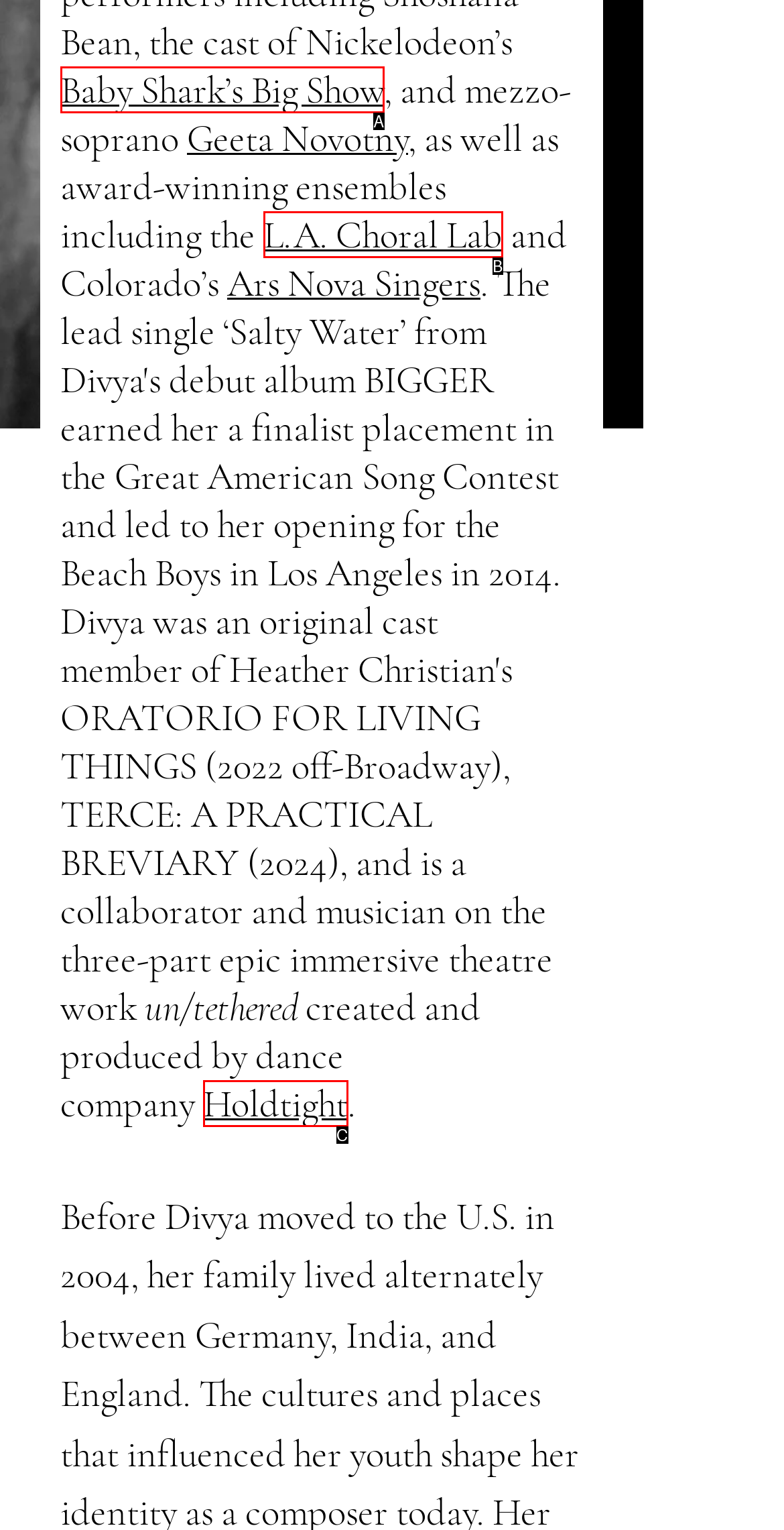Match the HTML element to the description: L.A. Choral Lab. Respond with the letter of the correct option directly.

B